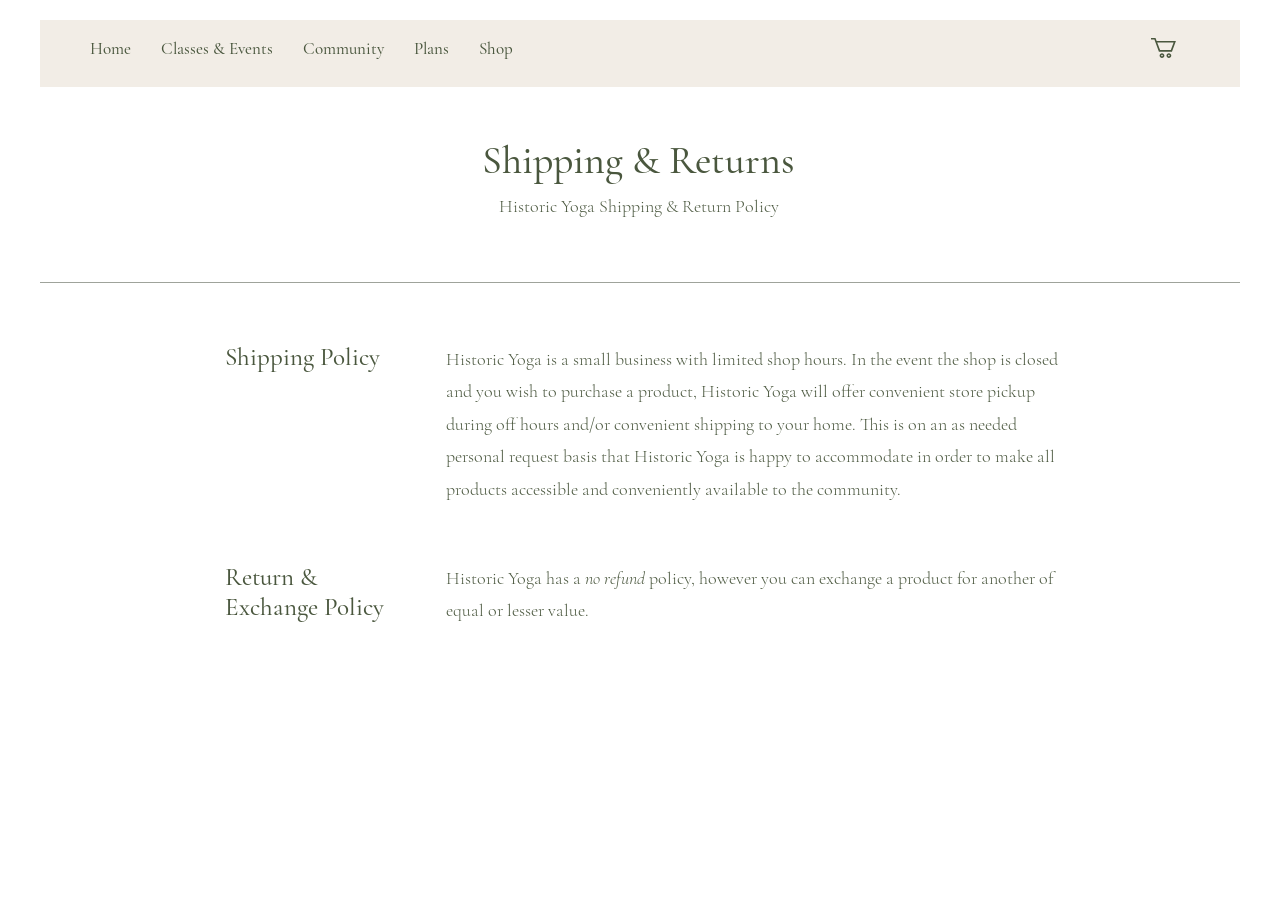Describe all the significant parts and information present on the webpage.

The webpage is about the shipping and returns policy of Historic Yoga. At the top left, there is a navigation menu with five links: Home, Classes & Events, Community, Plans, and Shop. To the right of the navigation menu, there is an empty link. 

On the top right, there is a button with an image inside. Below the navigation menu, there is a heading that reads "Shipping & Returns". 

Underneath the heading, there is a subheading "Shipping Policy" located on the left side of the page. Below the subheading, there is a paragraph of text that explains Historic Yoga's shipping policy, stating that they offer convenient store pickup and shipping to customers' homes on an as-needed basis.

Further down the page, there are two more subheadings: "Return &" and "Exchange Policy", both located on the left side of the page. Below these subheadings, there is a paragraph of text that explains Historic Yoga's exchange policy, stating that they do not offer refunds but allow customers to exchange products for ones of equal or lesser value.